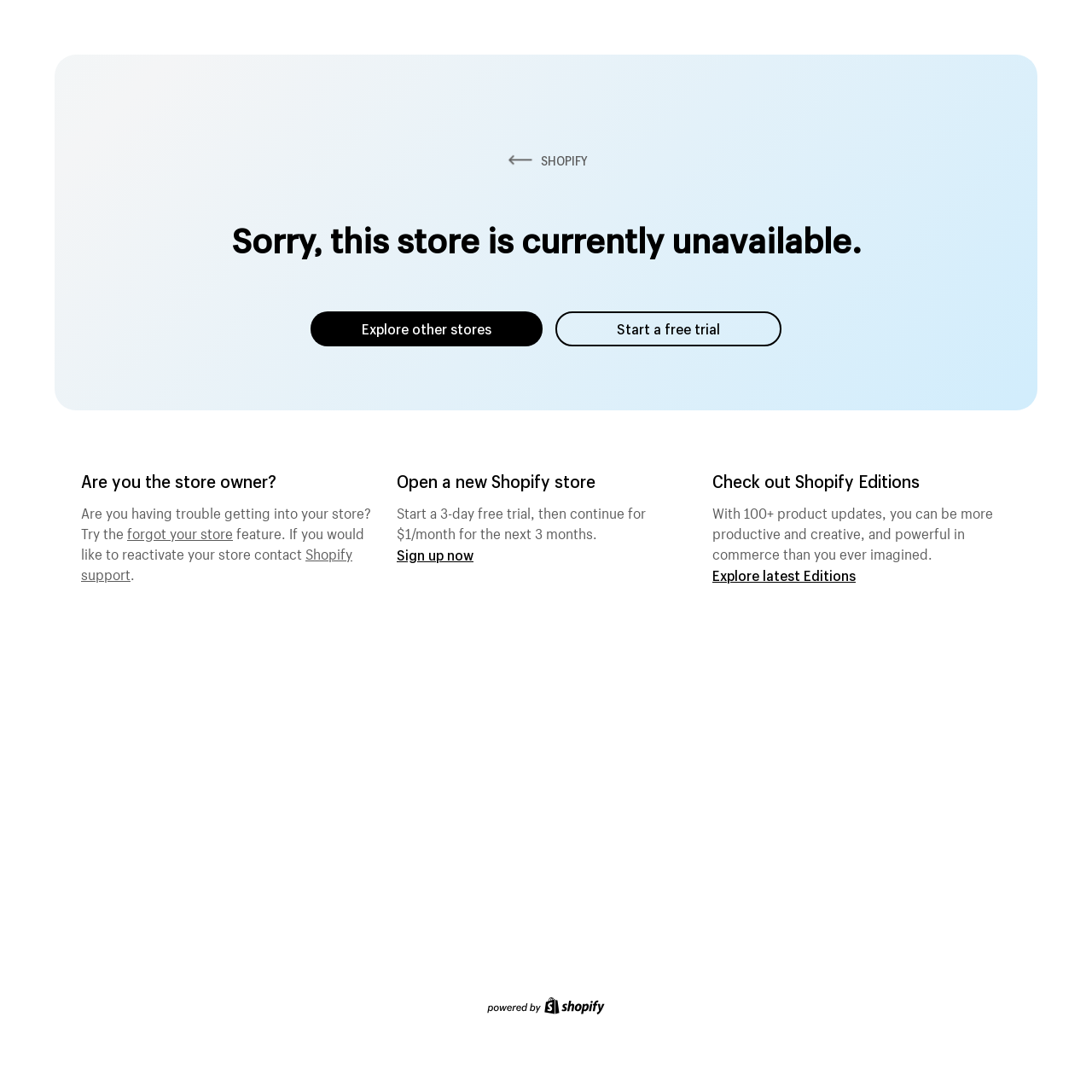Extract the bounding box coordinates for the UI element described as: "Shopify support".

[0.074, 0.495, 0.323, 0.534]